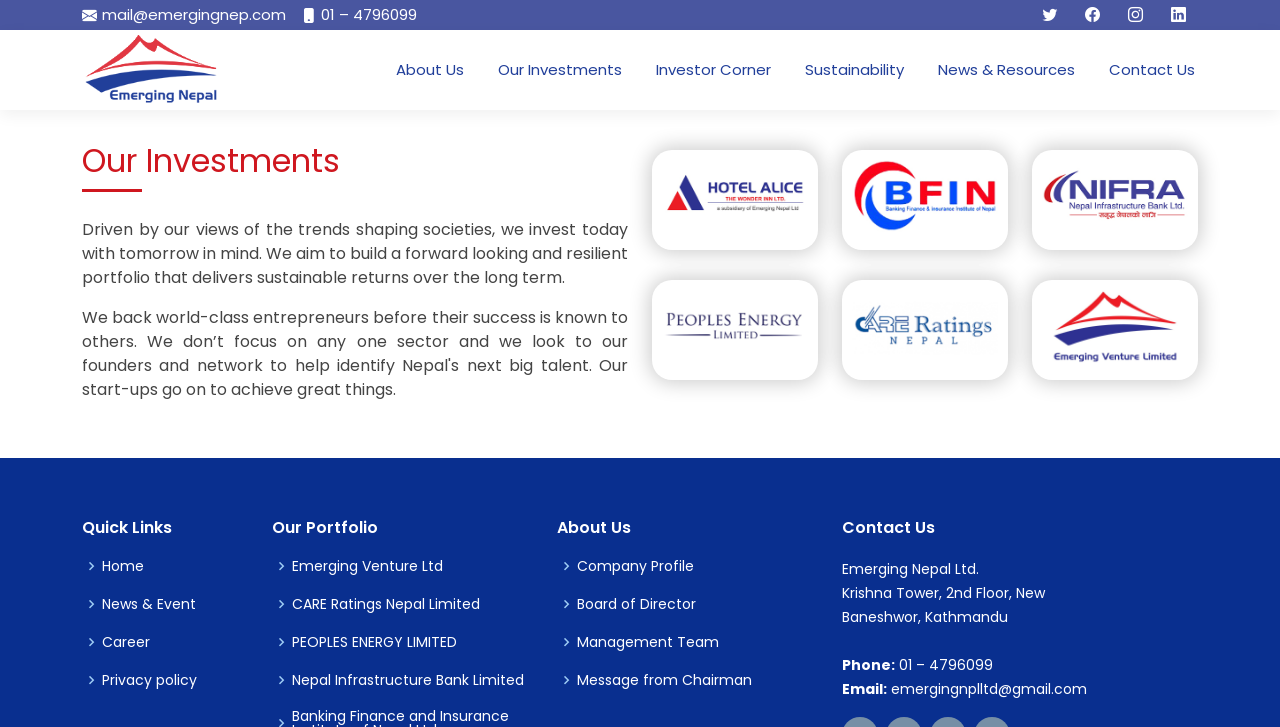With reference to the screenshot, provide a detailed response to the question below:
What is the email address of Emerging Nepal Ltd.?

I found the email address by looking at the 'Contact Us' section, where it is listed as 'Email: emergingnplltd@gmail.com'.